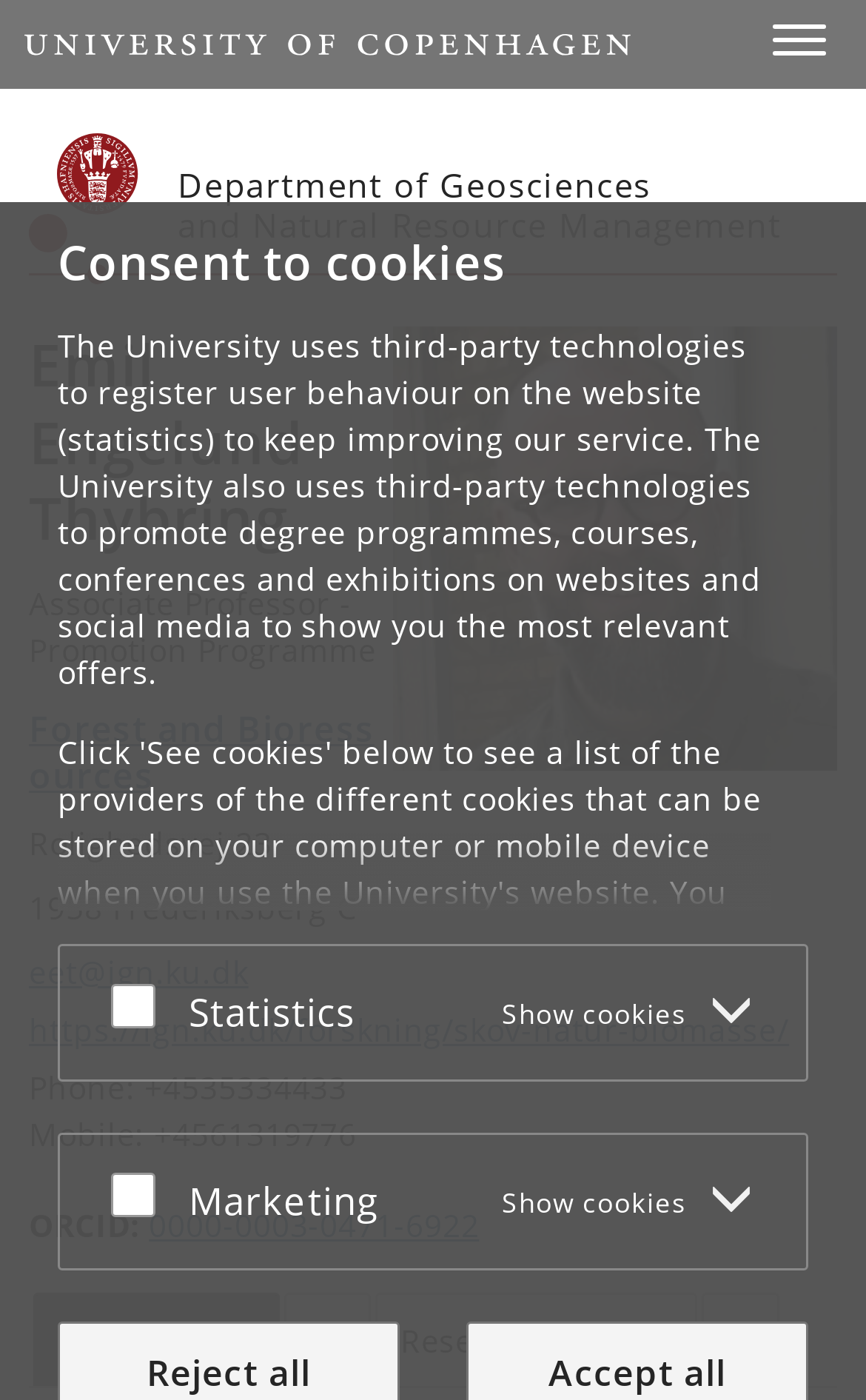Identify the bounding box coordinates of the specific part of the webpage to click to complete this instruction: "Send an email to 'eet@ign.ku.dk'".

[0.033, 0.679, 0.287, 0.709]